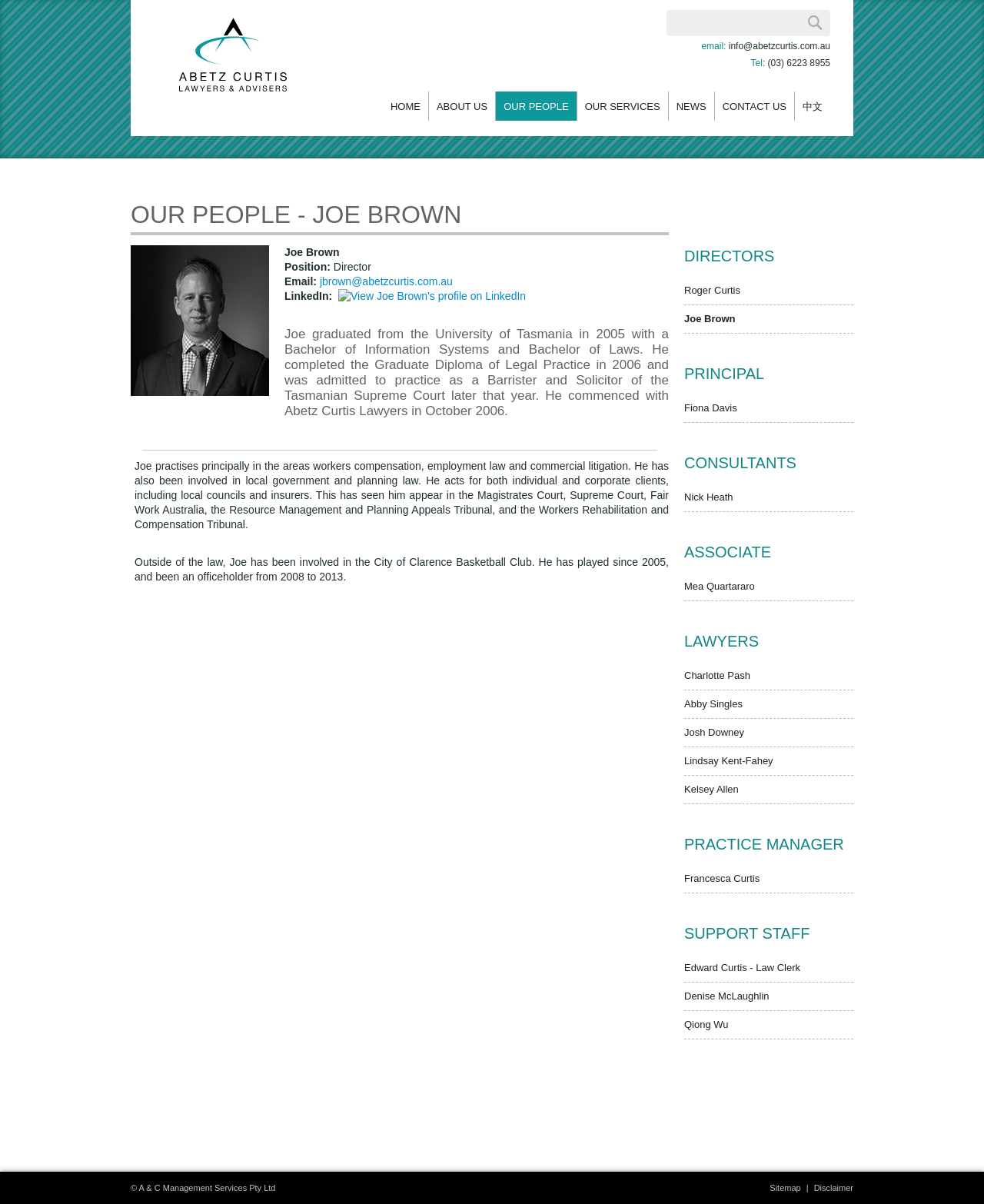Please locate the bounding box coordinates of the element that needs to be clicked to achieve the following instruction: "send an email to jbrown@abetzcurtis.com.au". The coordinates should be four float numbers between 0 and 1, i.e., [left, top, right, bottom].

[0.325, 0.229, 0.46, 0.239]